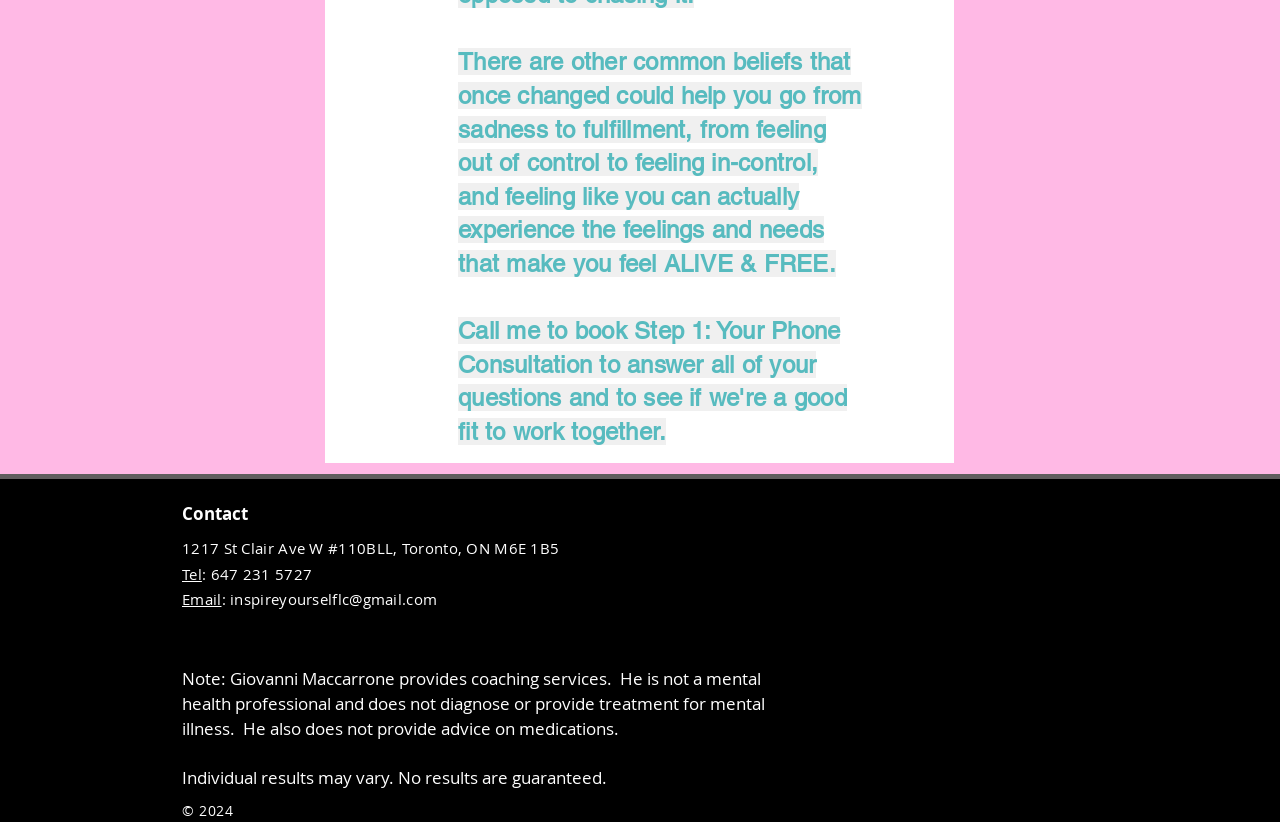For the following element description, predict the bounding box coordinates in the format (top-left x, top-left y, bottom-right x, bottom-right y). All values should be floating point numbers between 0 and 1. Description: aria-label="TikTok"

[0.174, 0.758, 0.194, 0.788]